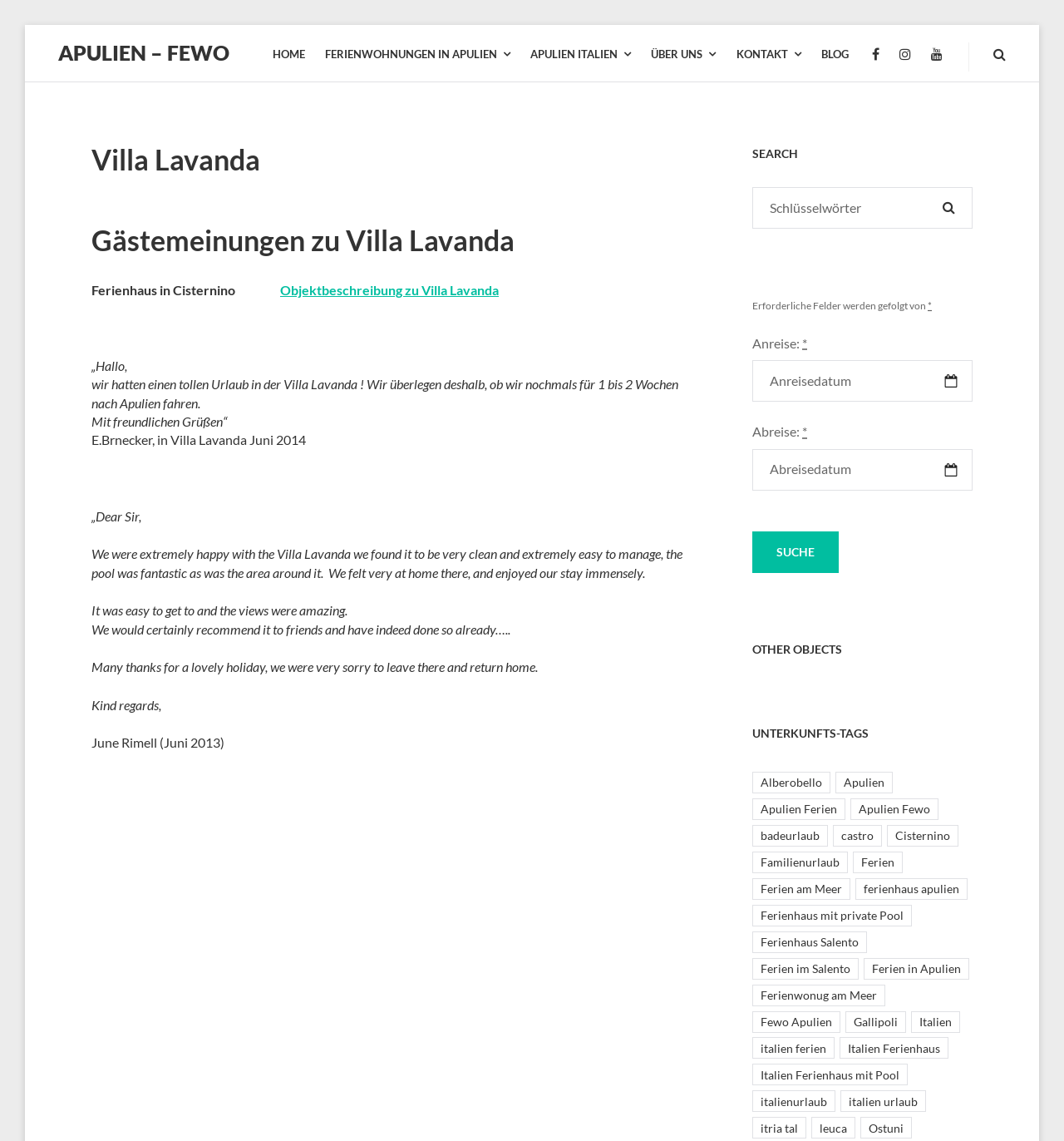How many guest reviews are displayed?
Answer the question with just one word or phrase using the image.

2